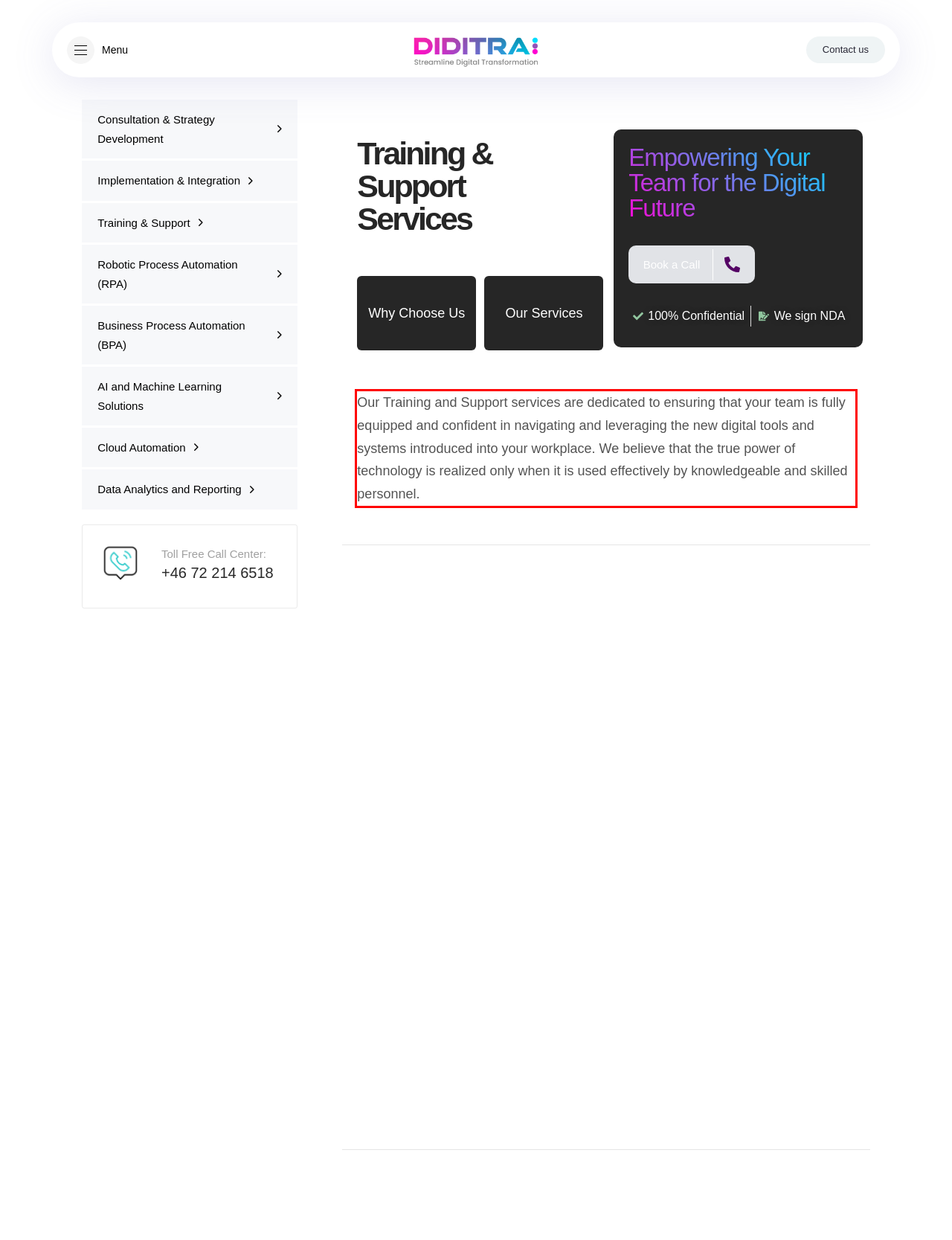By examining the provided screenshot of a webpage, recognize the text within the red bounding box and generate its text content.

Our Training and Support services are dedicated to ensuring that your team is fully equipped and confident in navigating and leveraging the new digital tools and systems introduced into your workplace. We believe that the true power of technology is realized only when it is used effectively by knowledgeable and skilled personnel.